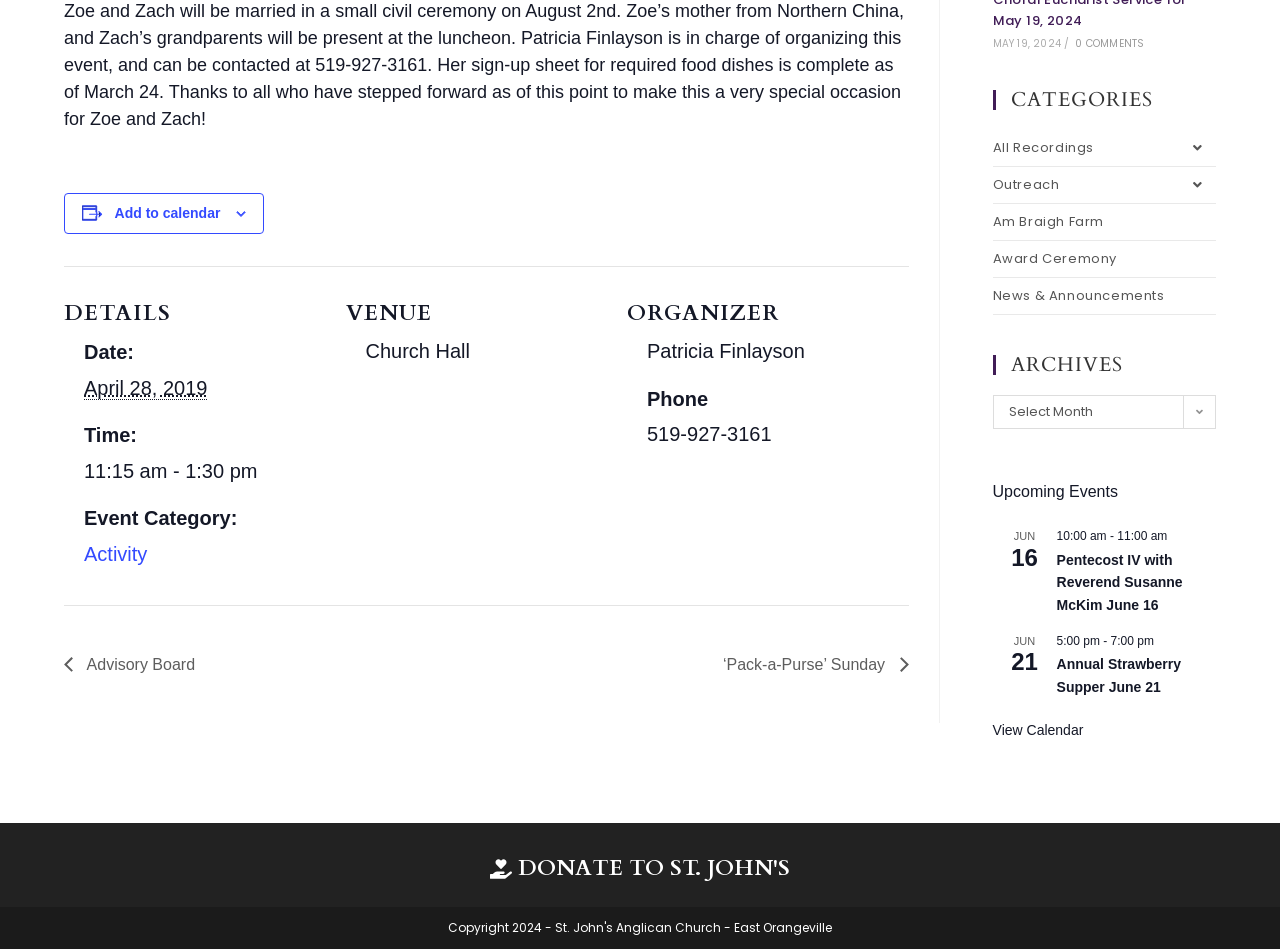Please determine the bounding box coordinates, formatted as (top-left x, top-left y, bottom-right x, bottom-right y), with all values as floating point numbers between 0 and 1. Identify the bounding box of the region described as: Am Braigh Farm

[0.775, 0.215, 0.95, 0.253]